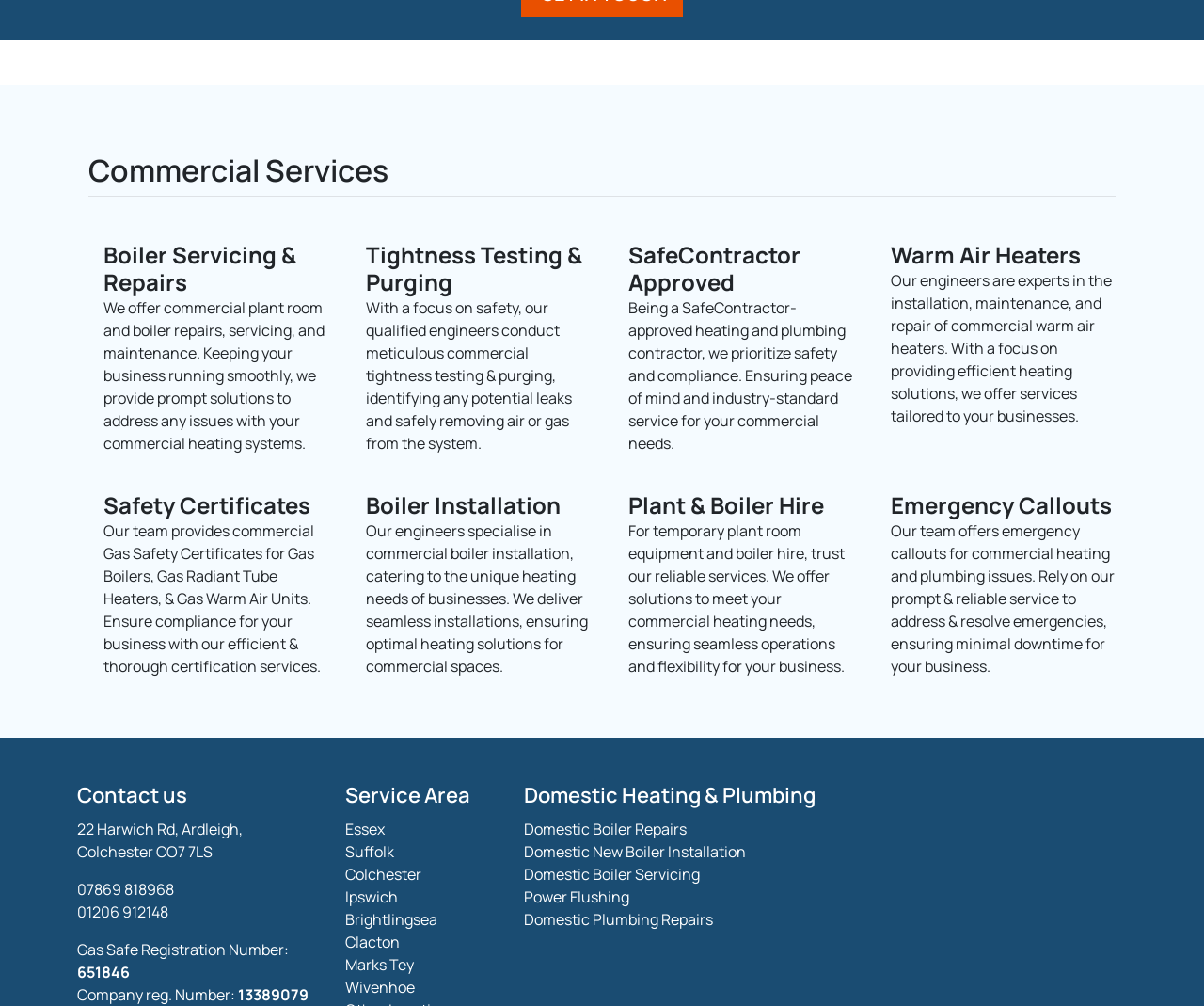Specify the bounding box coordinates of the area to click in order to follow the given instruction: "Click Boiler Servicing & Repairs."

[0.105, 0.238, 0.265, 0.296]